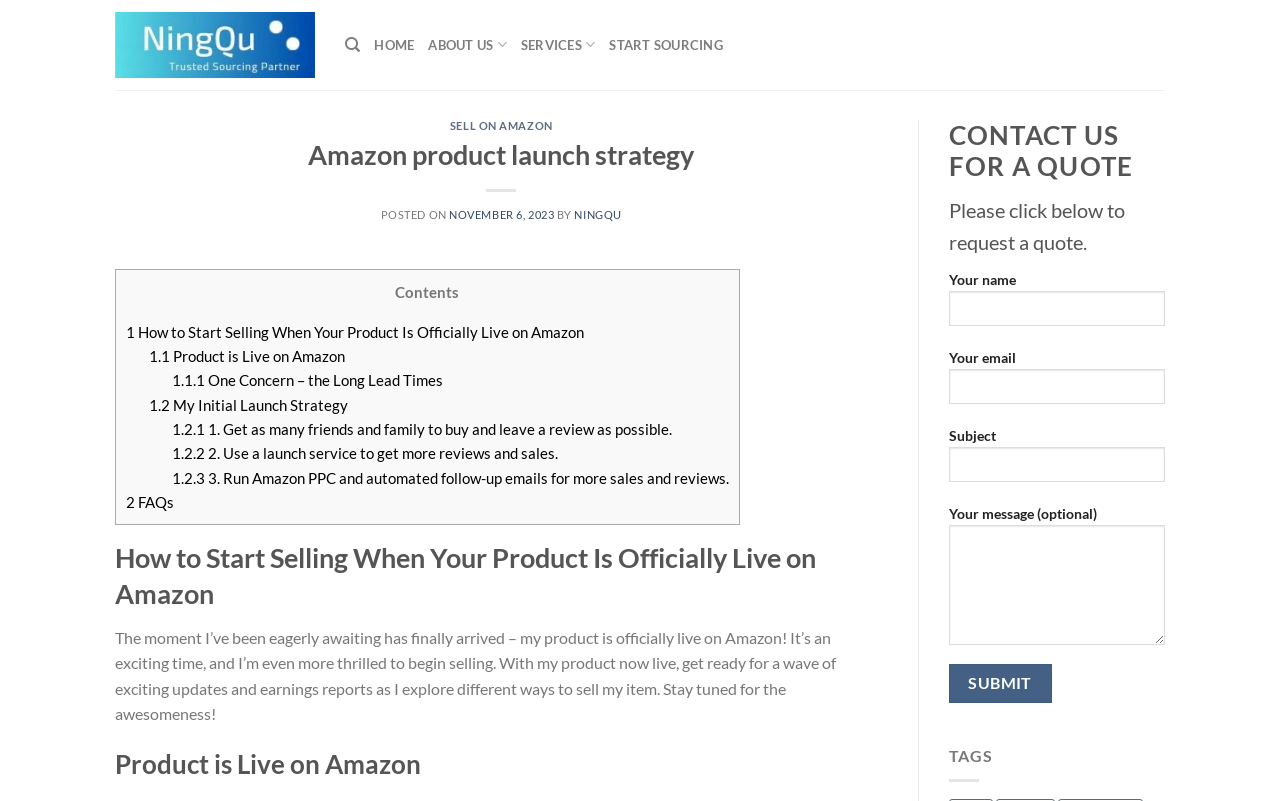Determine the bounding box for the described UI element: "name="your-subject"".

[0.741, 0.558, 0.91, 0.601]